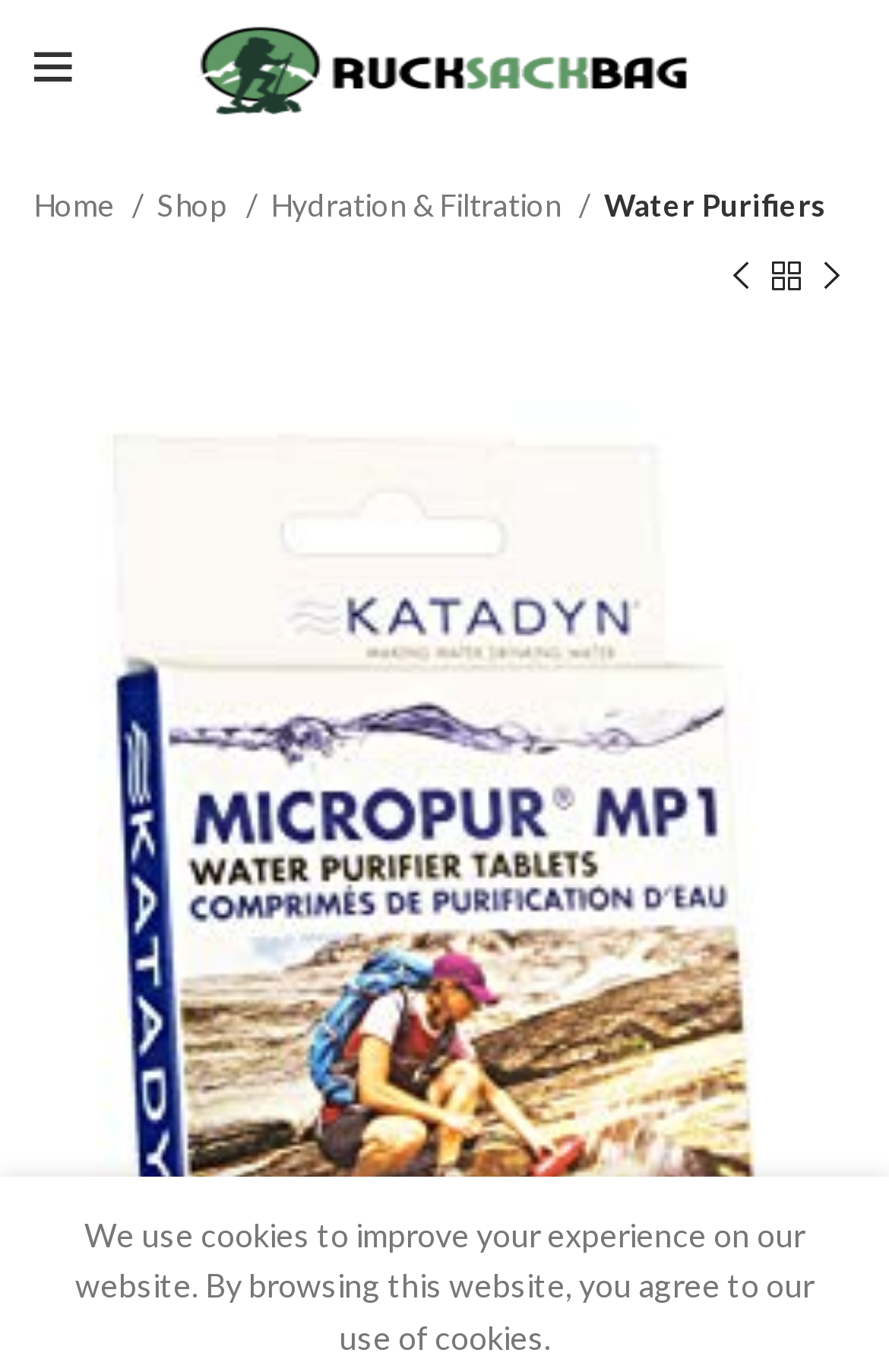Identify the bounding box coordinates for the region of the element that should be clicked to carry out the instruction: "View Next product". The bounding box coordinates should be four float numbers between 0 and 1, i.e., [left, top, right, bottom].

[0.91, 0.185, 0.962, 0.218]